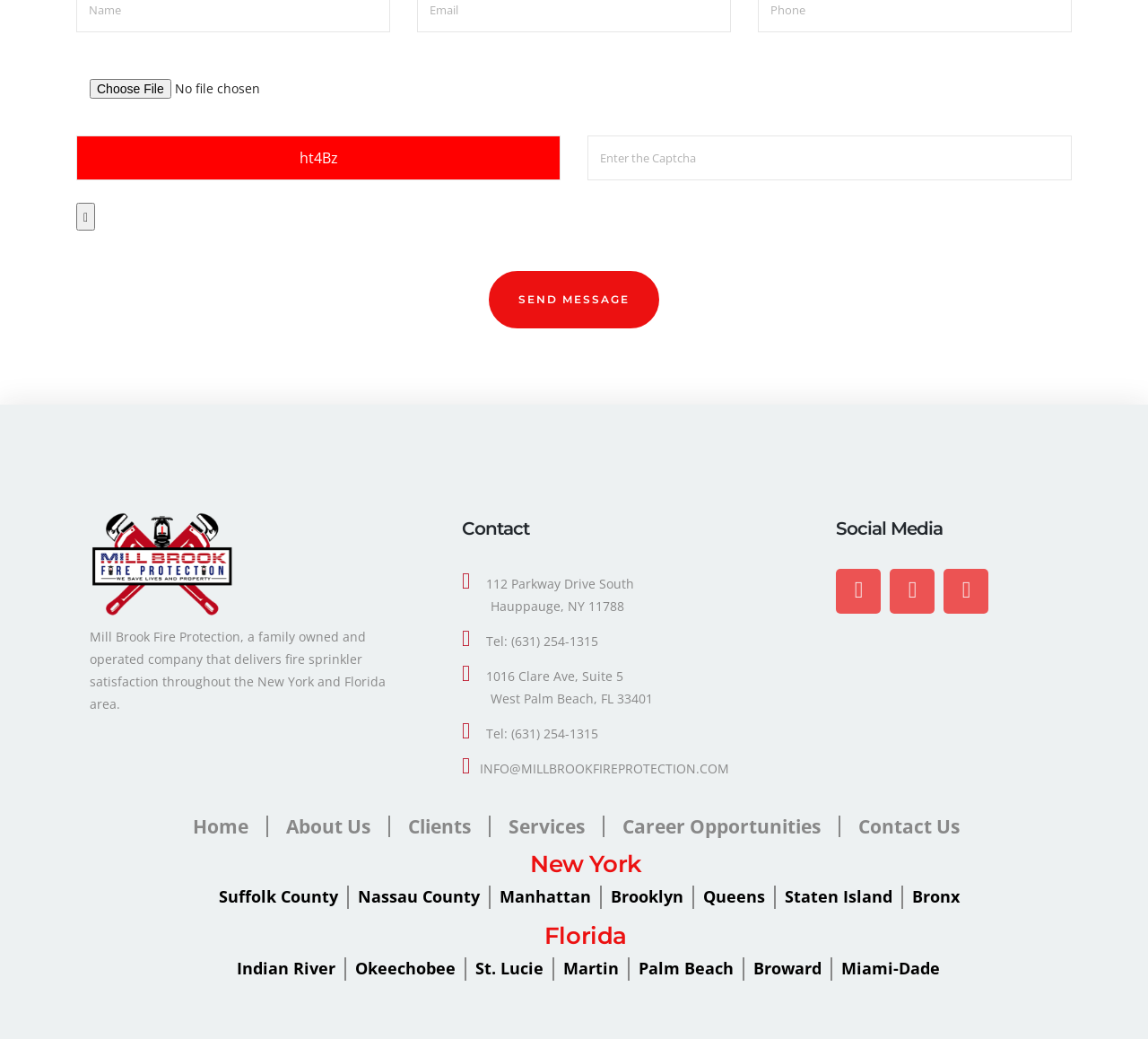Can you specify the bounding box coordinates of the area that needs to be clicked to fulfill the following instruction: "Contact the company via email"?

[0.402, 0.731, 0.635, 0.748]